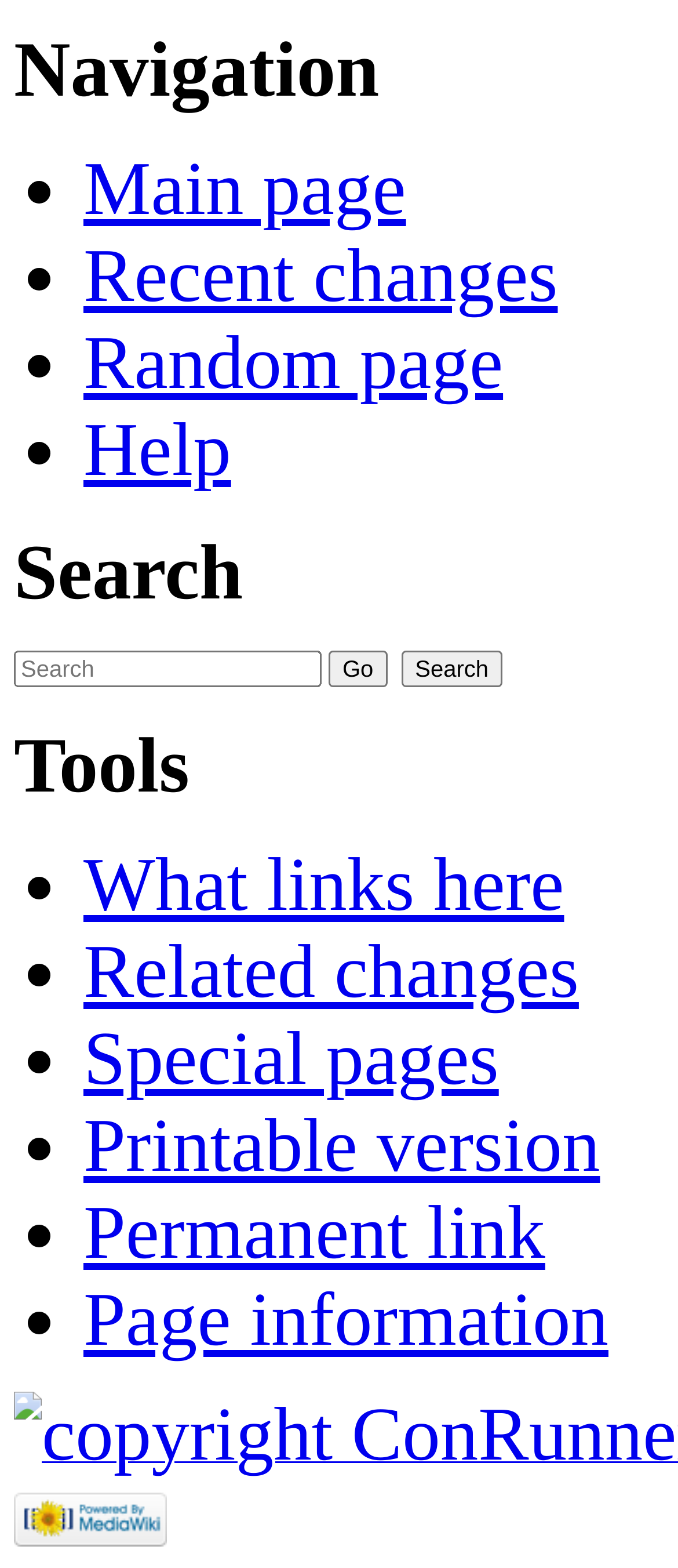Could you provide the bounding box coordinates for the portion of the screen to click to complete this instruction: "Go to main page"?

[0.123, 0.095, 0.599, 0.148]